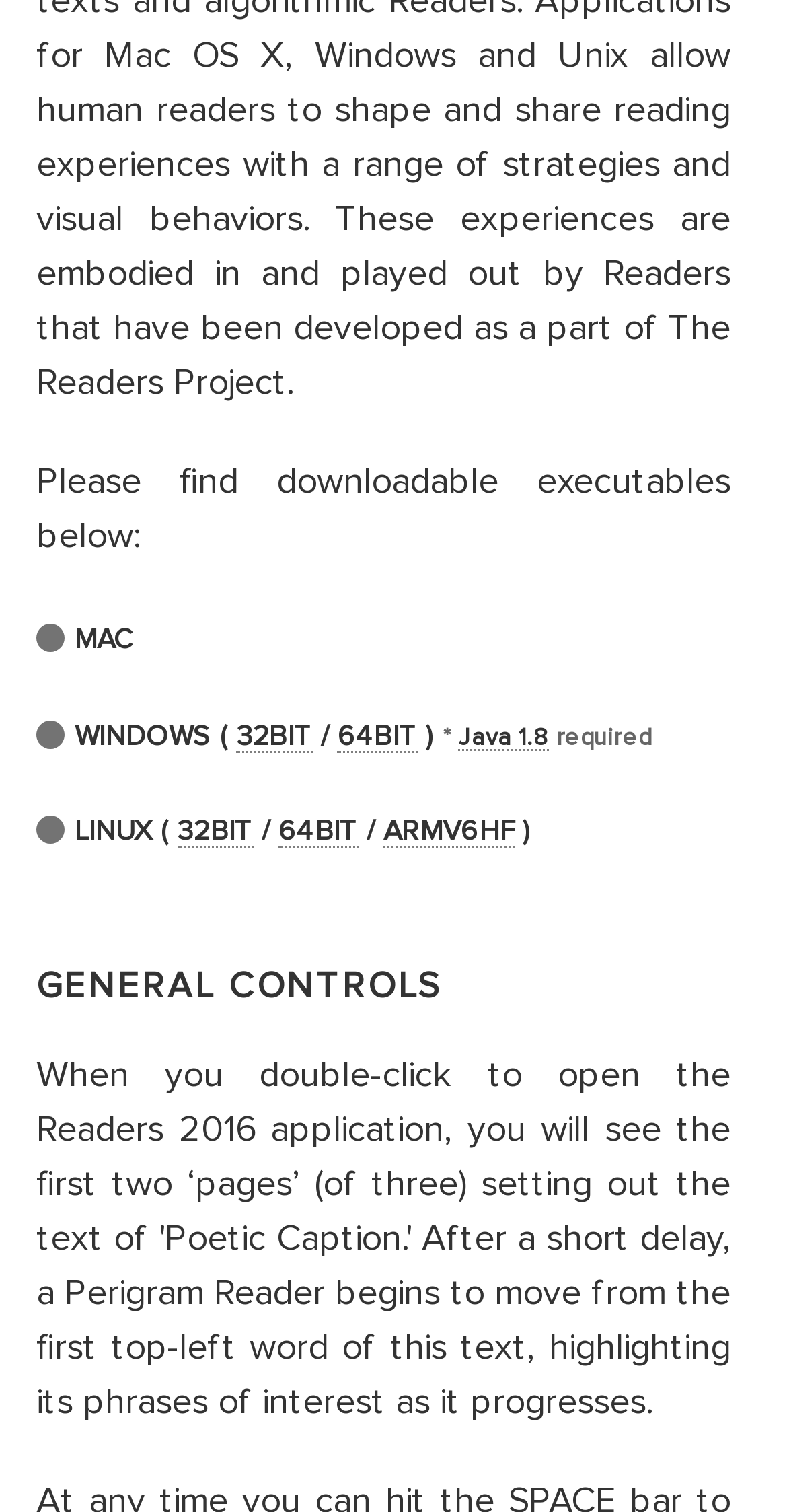Locate the UI element described as follows: "64Bit". Return the bounding box coordinates as four float numbers between 0 and 1 in the order [left, top, right, bottom].

[0.429, 0.477, 0.53, 0.497]